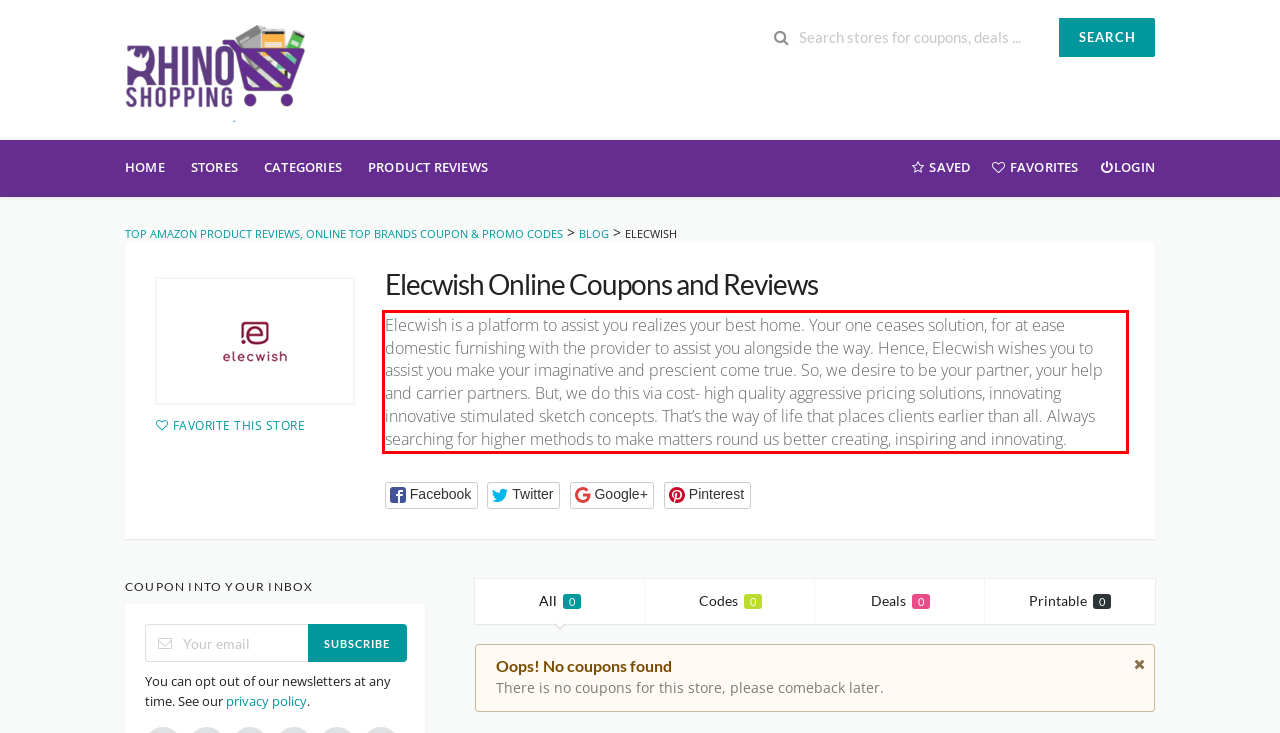Identify and transcribe the text content enclosed by the red bounding box in the given screenshot.

Elecwish is a platform to assist you realizes your best home. Your one ceases solution, for at ease domestic furnishing with the provider to assist you alongside the way. Hence, Elecwish wishes you to assist you make your imaginative and prescient come true. So, we desire to be your partner, your help and carrier partners. But, we do this via cost- high quality aggressive pricing solutions, innovating innovative stimulated sketch concepts. That’s the way of life that places clients earlier than all. Always searching for higher methods to make matters round us better creating, inspiring and innovating.